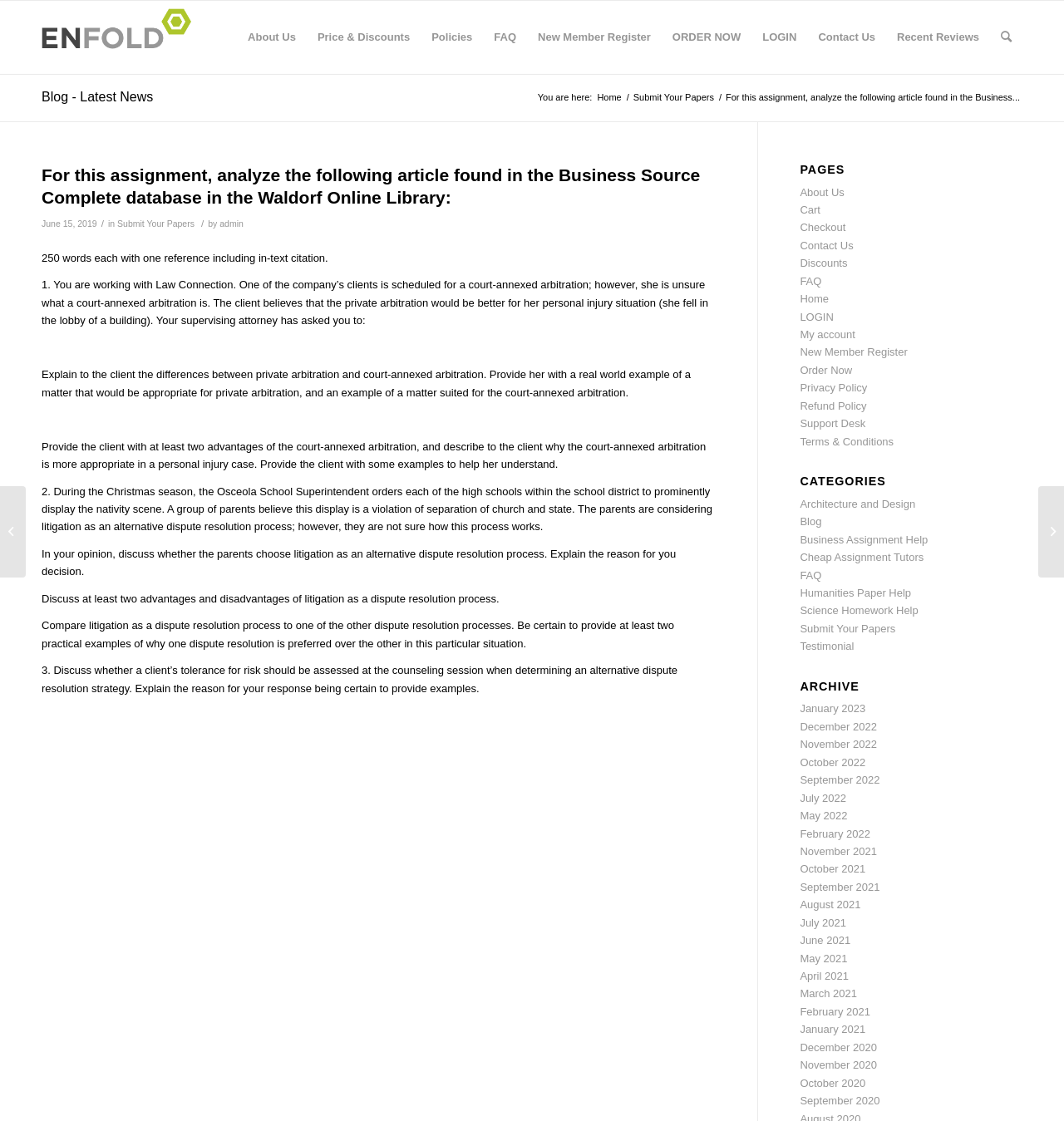Please provide a comprehensive response to the question below by analyzing the image: 
What is the date of the article?

The date of the article is mentioned at the top of the page, which is June 15, 2019.